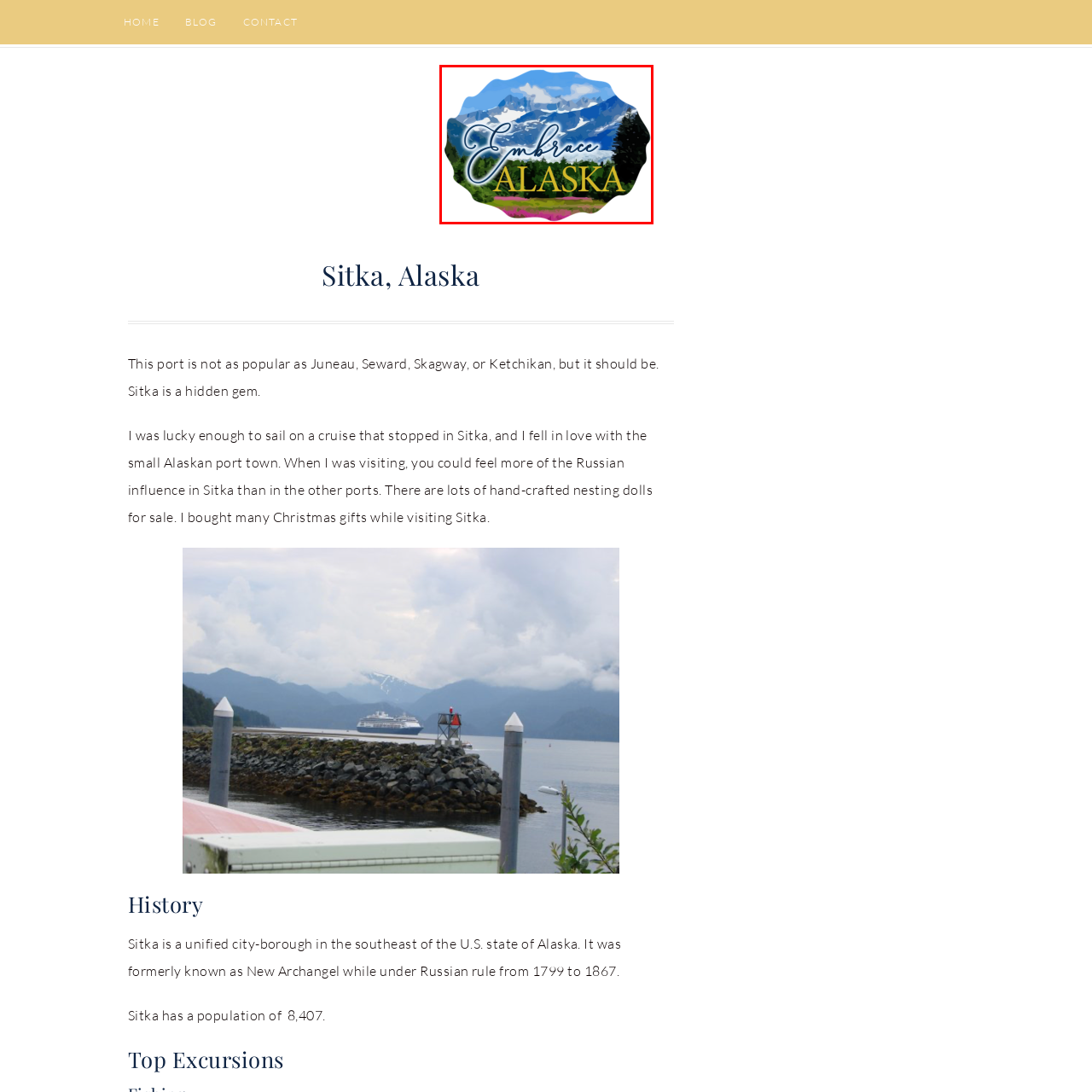What is depicted in the foreground of the logo?
Focus on the part of the image marked with a red bounding box and deliver an in-depth answer grounded in the visual elements you observe.

The caption states that the foreground of the logo displays 'vibrant greenery and colorful wildflowers', which indicates that the foreground is depicting these natural elements.